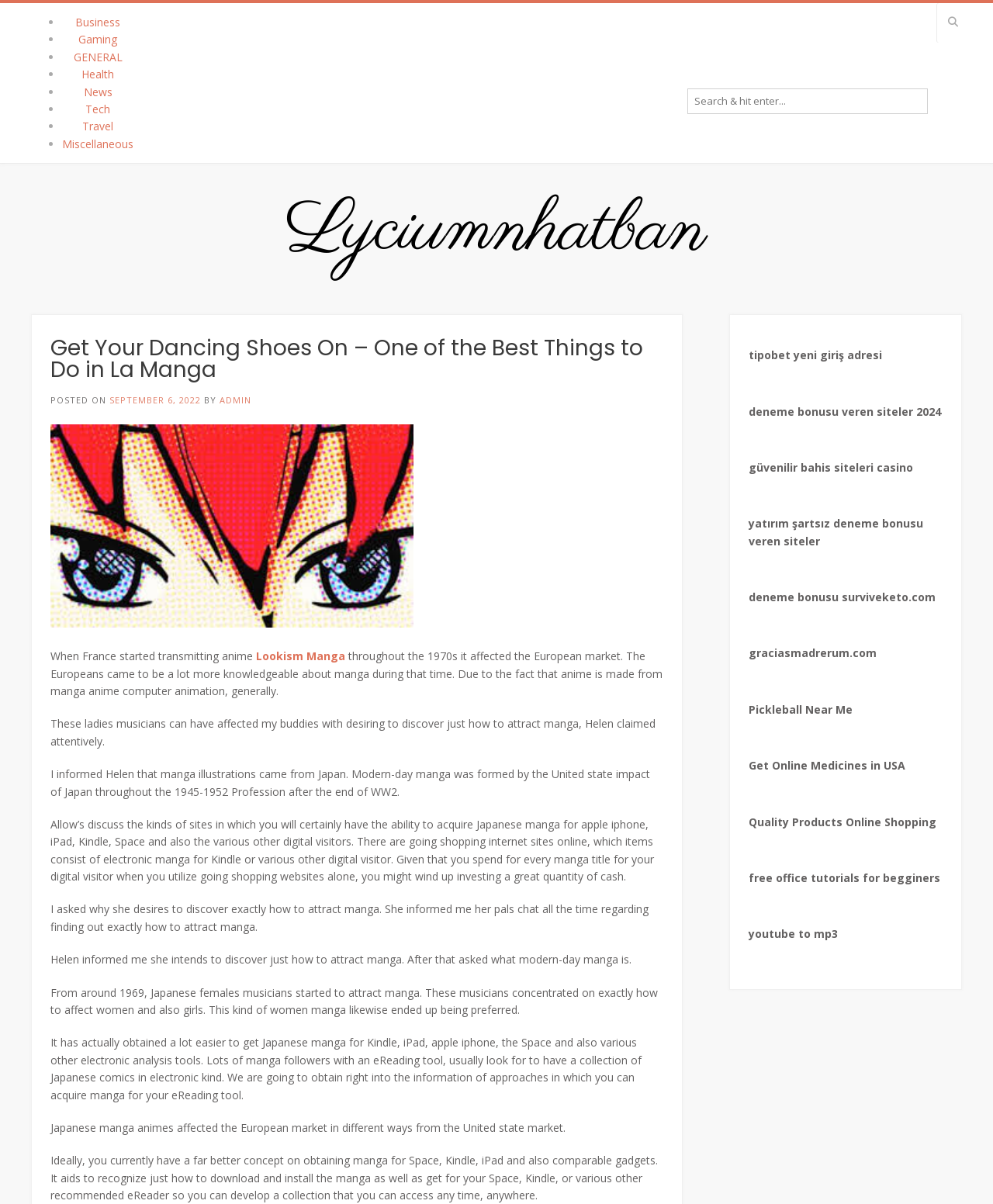Please locate the bounding box coordinates of the element that should be clicked to complete the given instruction: "Read the article".

[0.051, 0.539, 0.667, 0.58]